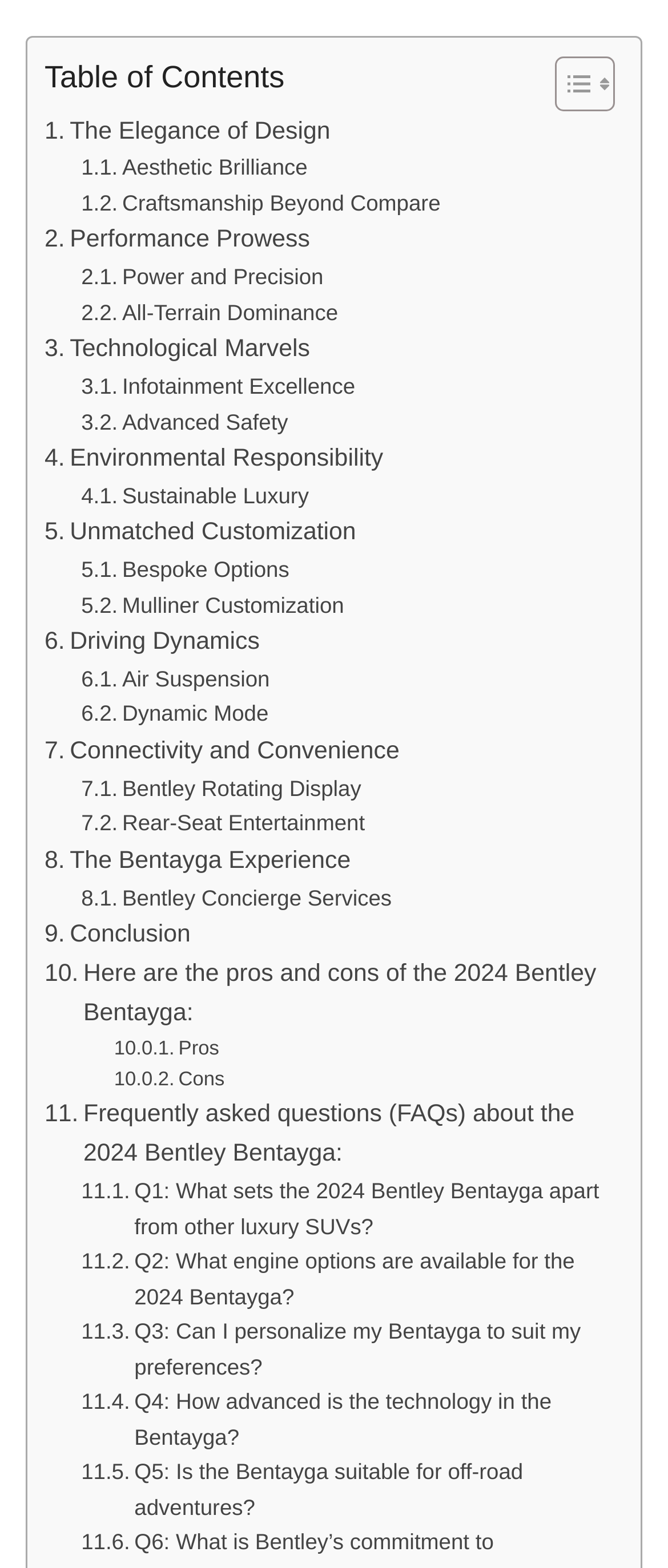What is the 'Bentley Rotating Display' mentioned on the webpage?
Kindly give a detailed and elaborate answer to the question.

The webpage mentions the 'Bentley Rotating Display' as one of the features of the 2024 Bentley Bentayga, suggesting that it is a feature or technology available in the vehicle, possibly related to the infotainment system or dashboard display.